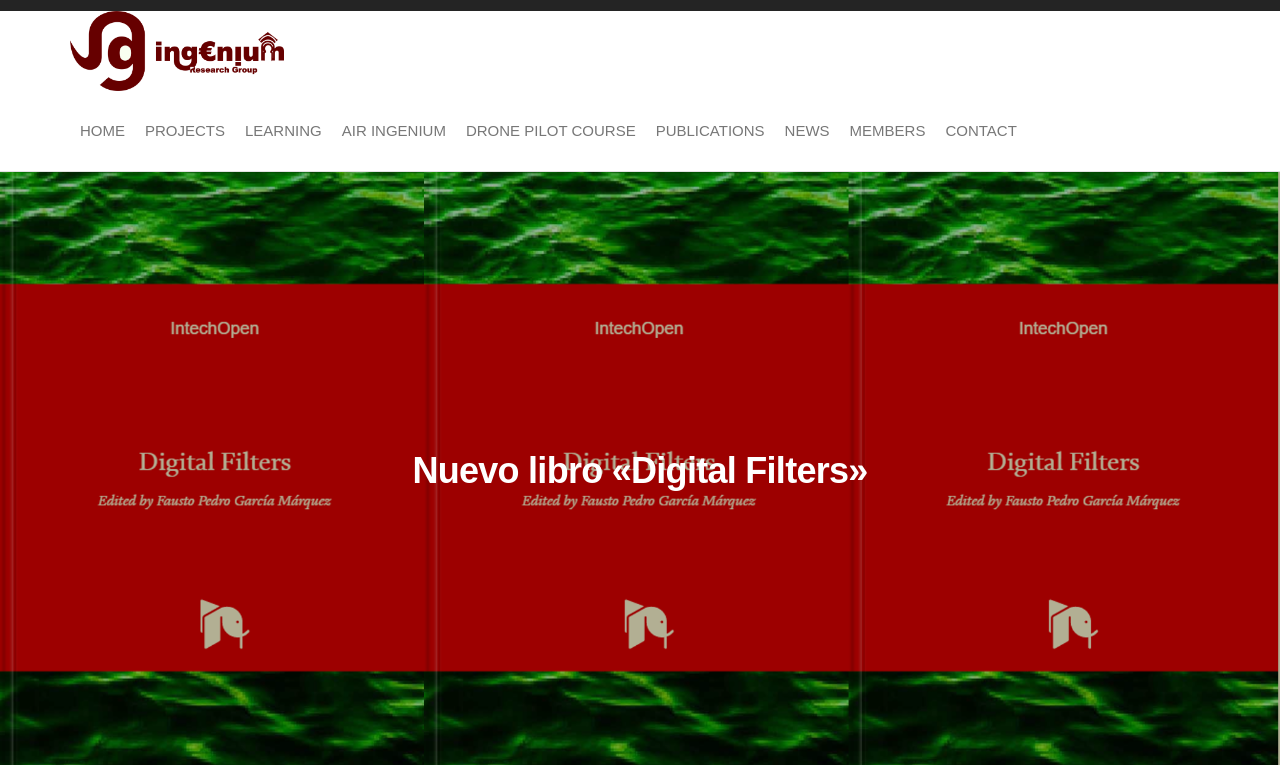Find the bounding box coordinates for the area that must be clicked to perform this action: "visit CONTACT page".

[0.731, 0.119, 0.802, 0.224]